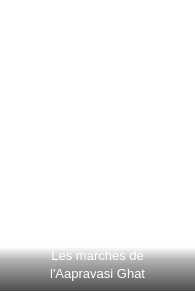Based on the image, please respond to the question with as much detail as possible:
Where did the laborers come from?

According to the caption, the indentured laborers who arrived at the Aapravasi Ghat came from various regions, including India, East Africa, and Southeast Asia, indicating the diverse geographical origins of these individuals.